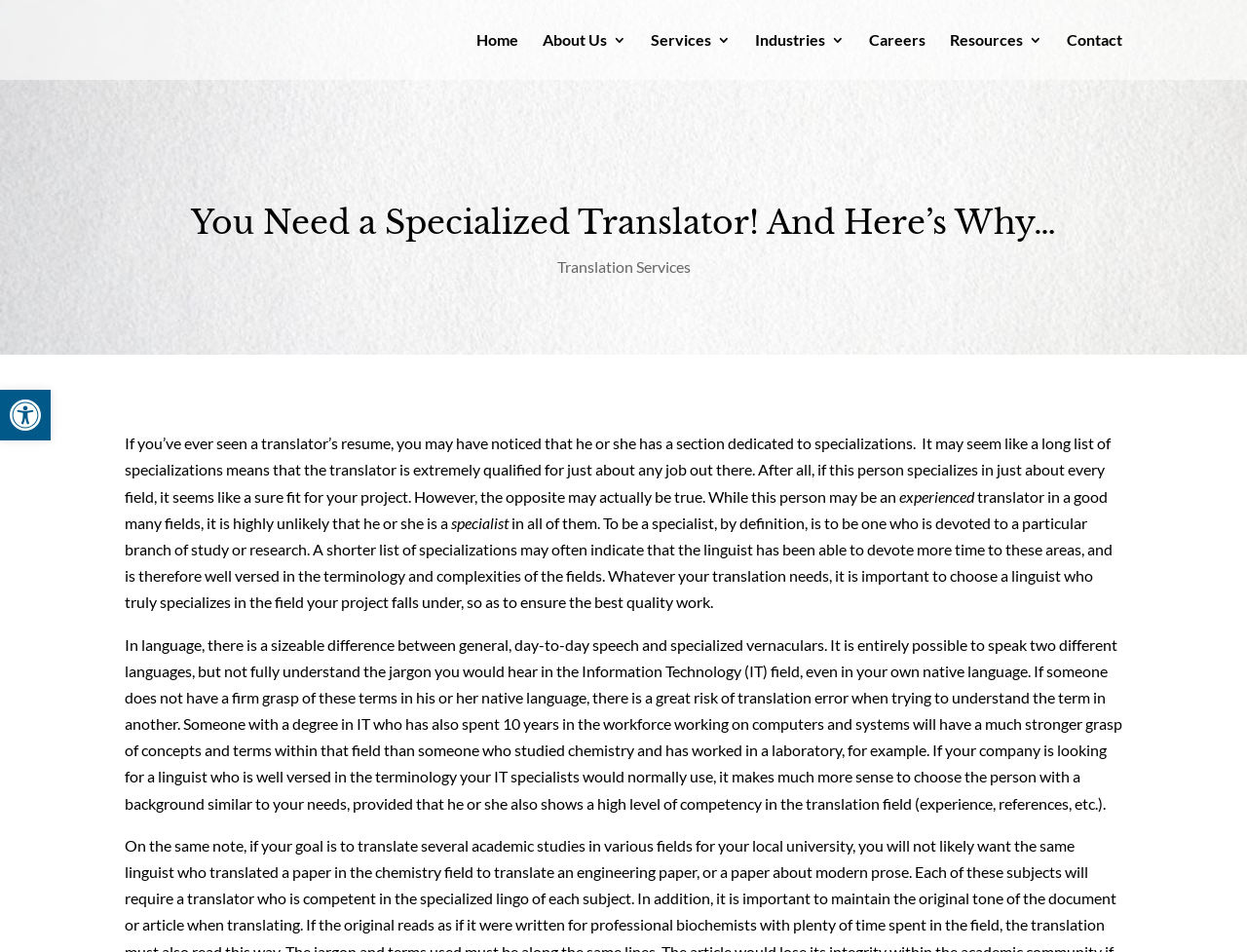Detail the various sections and features present on the webpage.

The webpage is about Accessible Translation Solutions, with a prominent heading "You Need a Specialized Translator! And Here’s Why…" at the top center of the page. Below the heading, there is a paragraph of text that discusses the importance of specialized translators, explaining that a long list of specializations does not necessarily mean a translator is qualified for every job. The text continues to elaborate on the difference between a general translator and a specialist, emphasizing the need to choose a linguist who truly specializes in the field relevant to the project.

At the top of the page, there is a toolbar with an "Open toolbar Accessibility Tools" button on the left, accompanied by a small image of "Accessibility Tools". On the right side of the toolbar, there are several links, including "Home", "About Us 3", "Services 3", "Careers", and "Contact", which are evenly spaced and aligned horizontally.

Below the toolbar, there is a link to "Accessible Translation Solutions" with a small image next to it. Further down, there are two sections of text, one with a heading "Translation Services" and another with a longer passage discussing the importance of specialized translators in the context of language and terminology.

Throughout the page, there are no prominent images, but rather a focus on text and links. The overall layout is organized, with clear headings and concise text, making it easy to navigate and read.